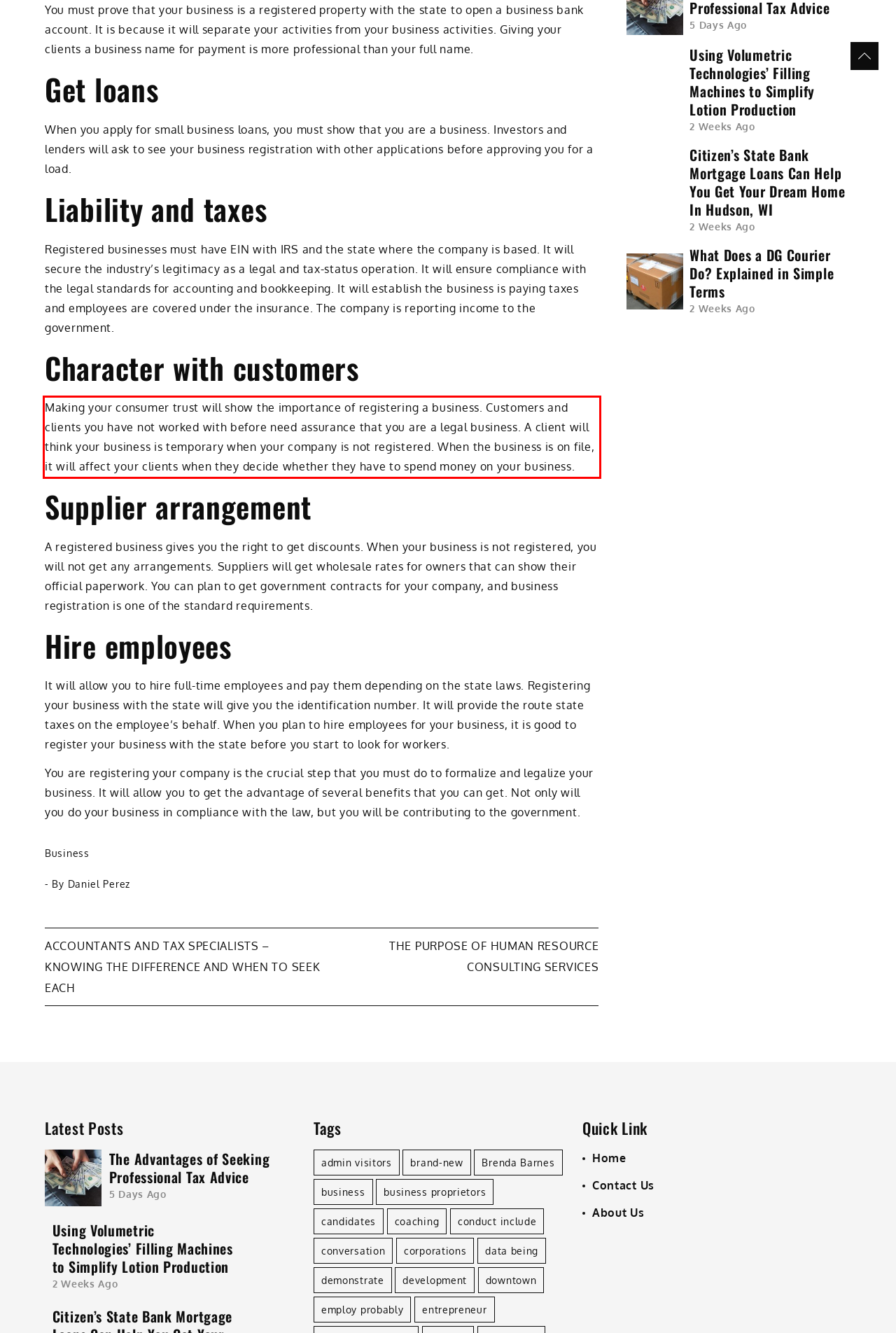Please take the screenshot of the webpage, find the red bounding box, and generate the text content that is within this red bounding box.

Making your consumer trust will show the importance of registering a business. Customers and clients you have not worked with before need assurance that you are a legal business. A client will think your business is temporary when your company is not registered. When the business is on file, it will affect your clients when they decide whether they have to spend money on your business.